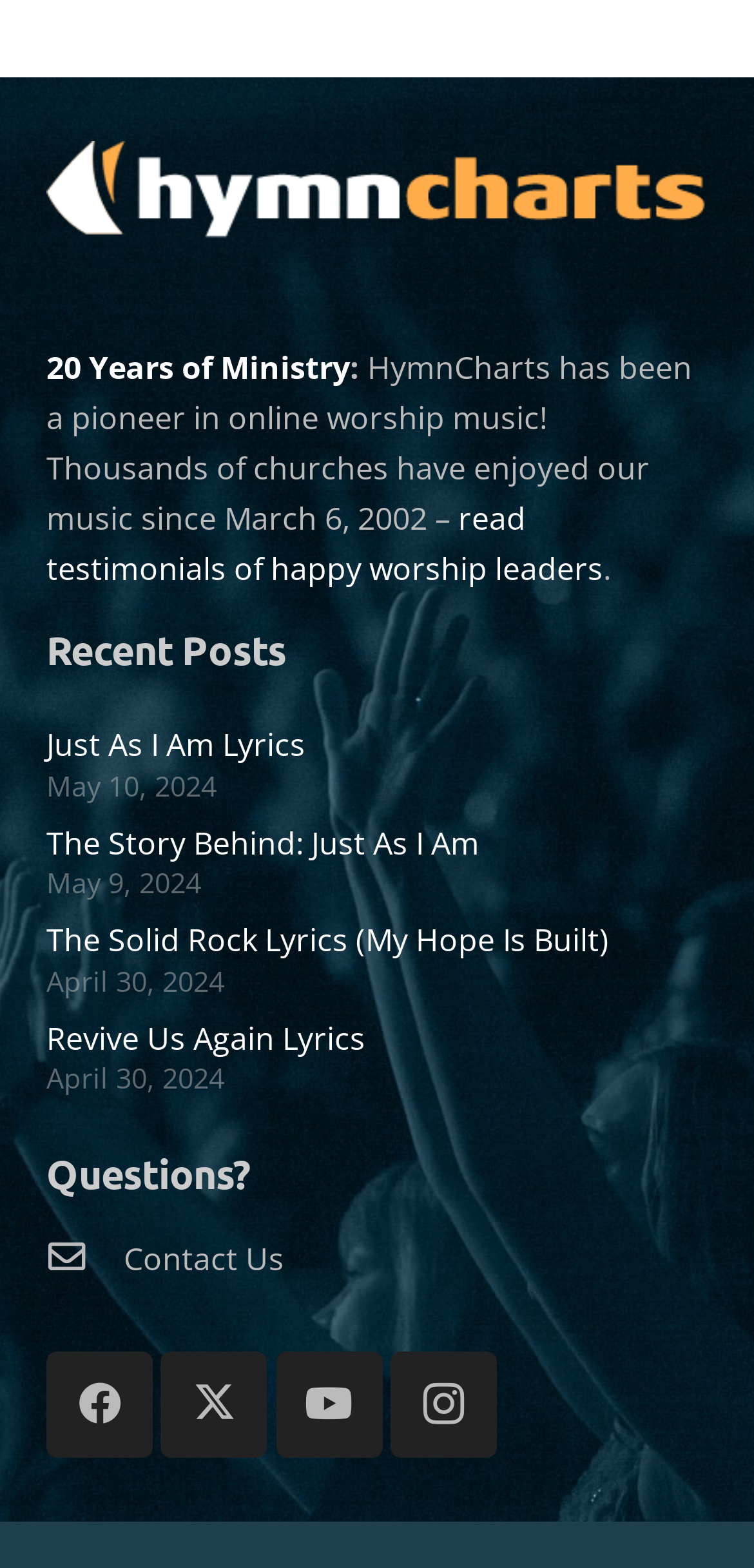Please find the bounding box coordinates of the element that must be clicked to perform the given instruction: "read testimonials of happy worship leaders". The coordinates should be four float numbers from 0 to 1, i.e., [left, top, right, bottom].

[0.062, 0.317, 0.8, 0.376]